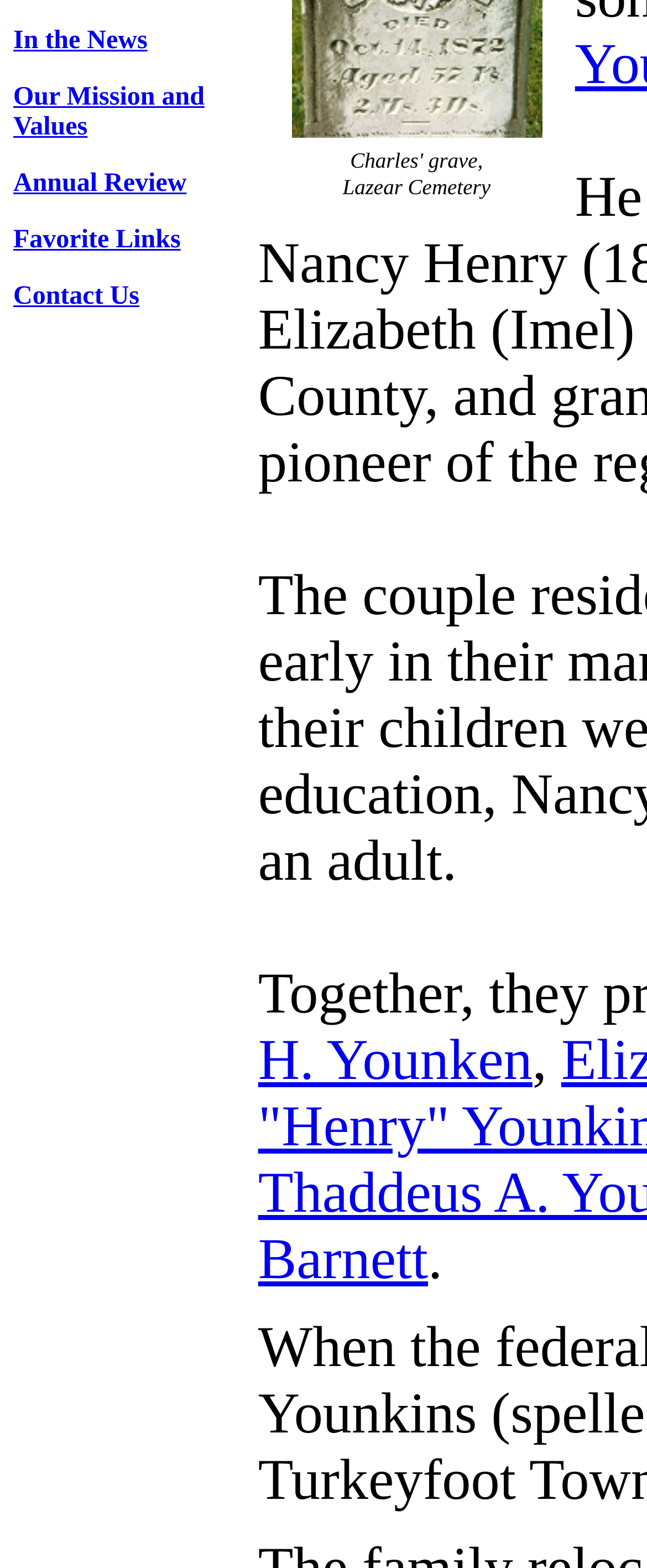Bounding box coordinates are specified in the format (top-left x, top-left y, bottom-right x, bottom-right y). All values are floating point numbers bounded between 0 and 1. Please provide the bounding box coordinate of the region this sentence describes: Annual Review

[0.021, 0.108, 0.288, 0.126]